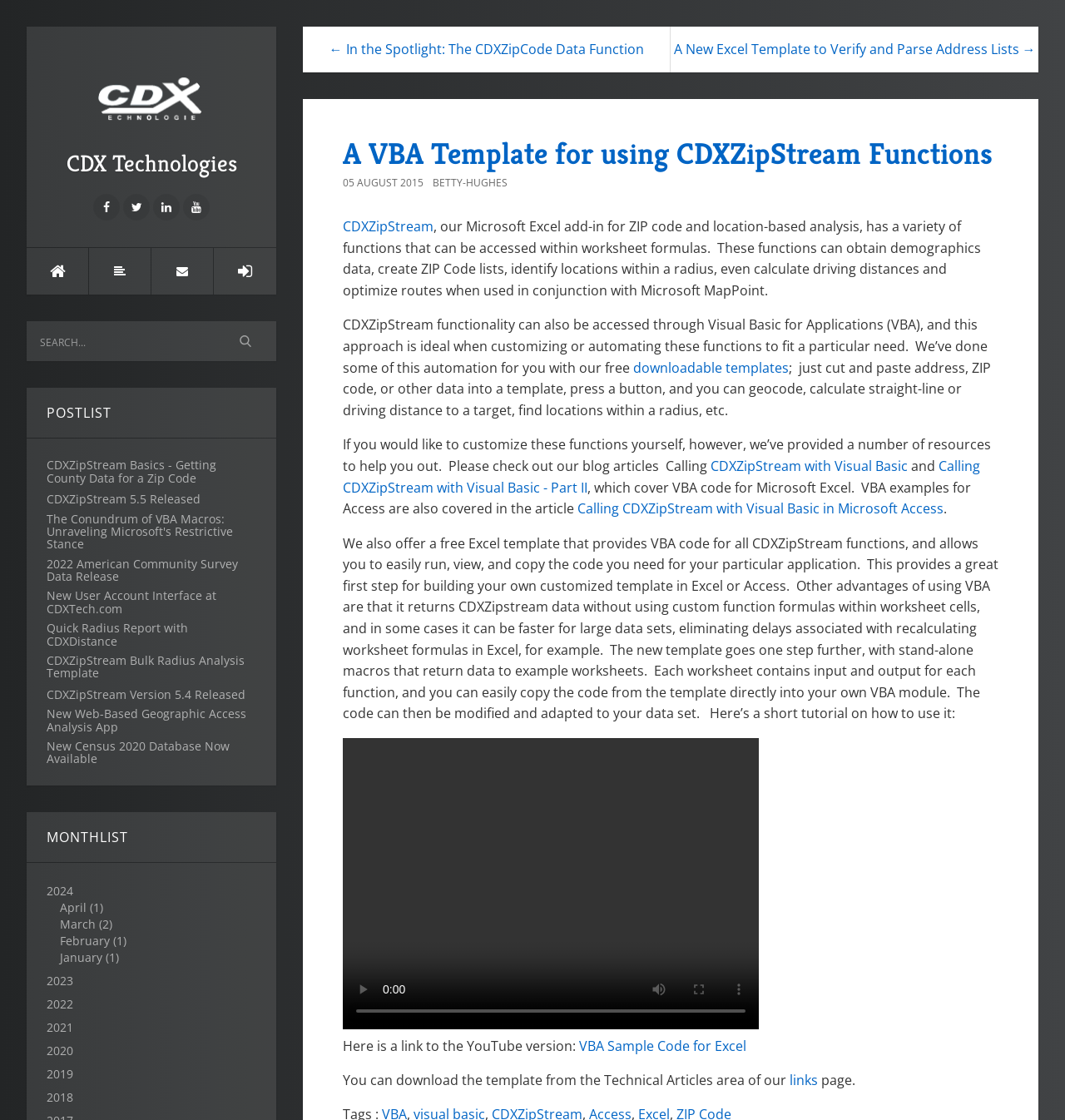Find and provide the bounding box coordinates for the UI element described with: "Quick Radius Report with CDXDistance".

[0.044, 0.559, 0.241, 0.572]